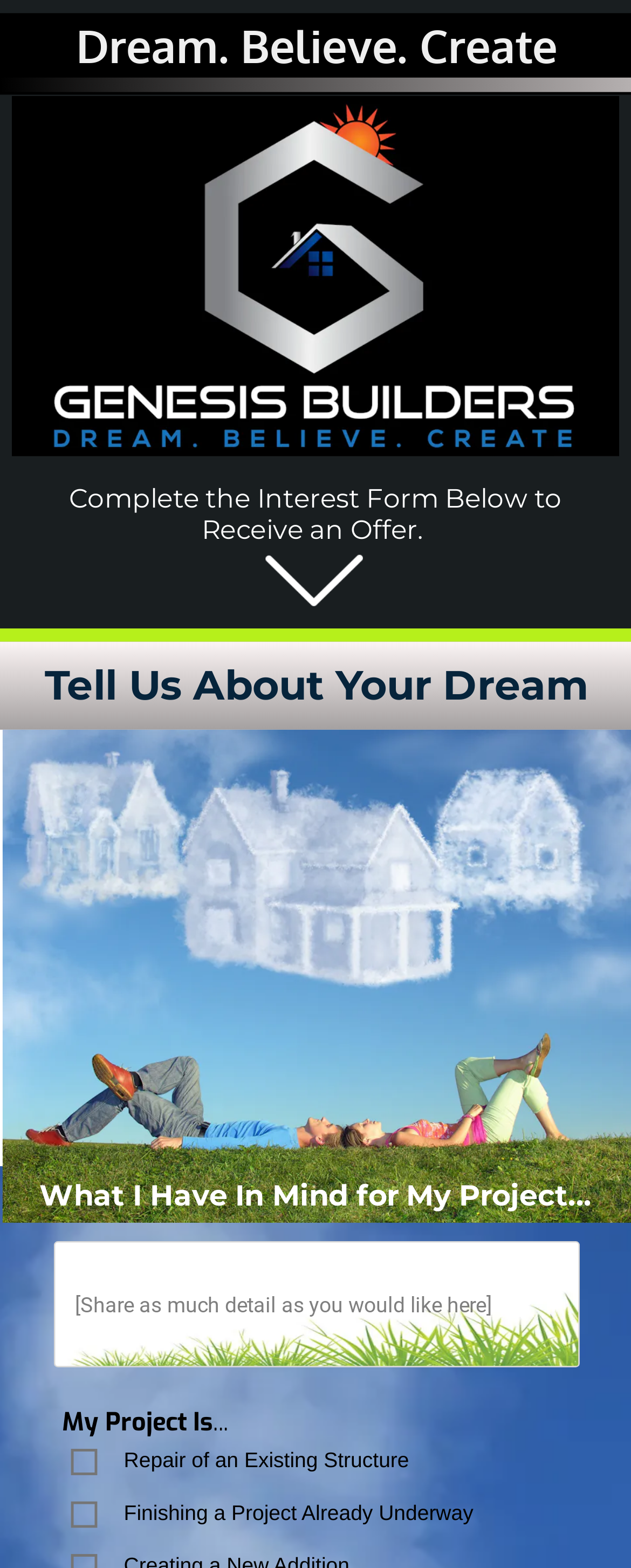Please provide a short answer using a single word or phrase for the question:
How many options are available for 'My Project Is'?

2